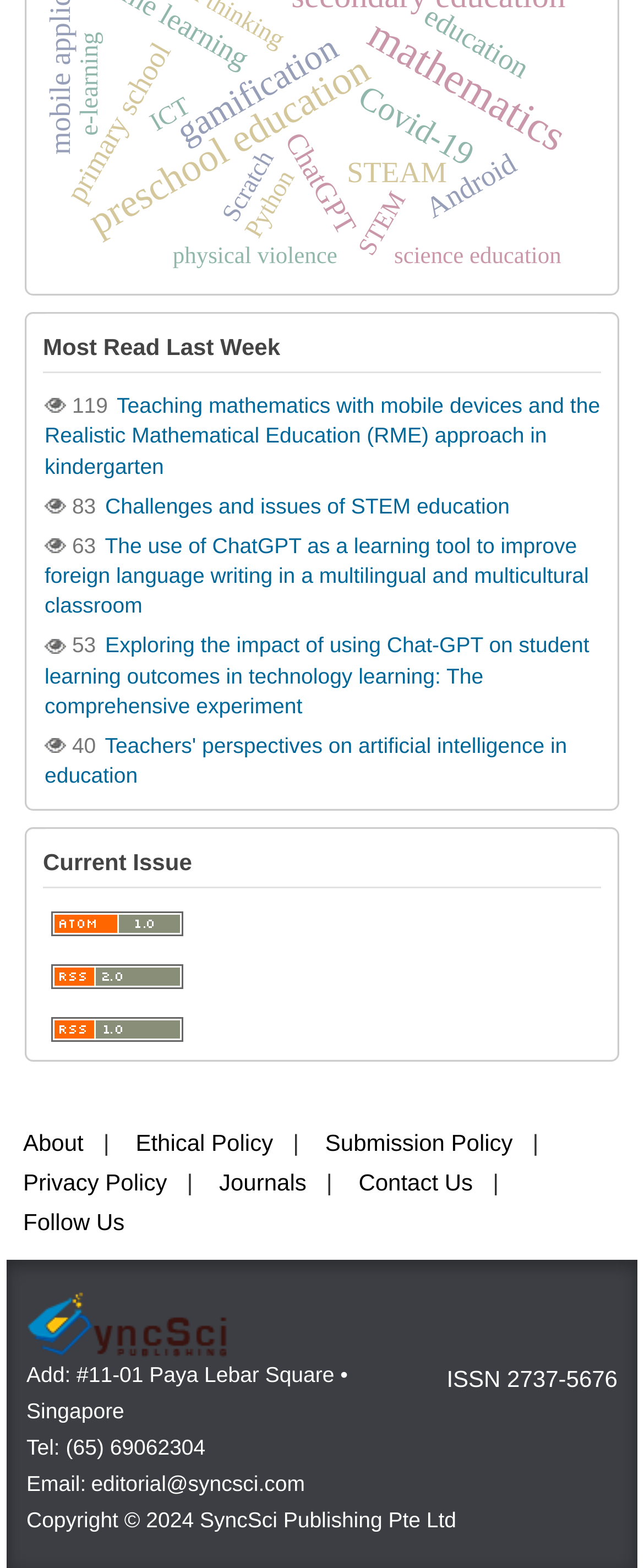How many views does the second most read article have?
Using the visual information, respond with a single word or phrase.

83